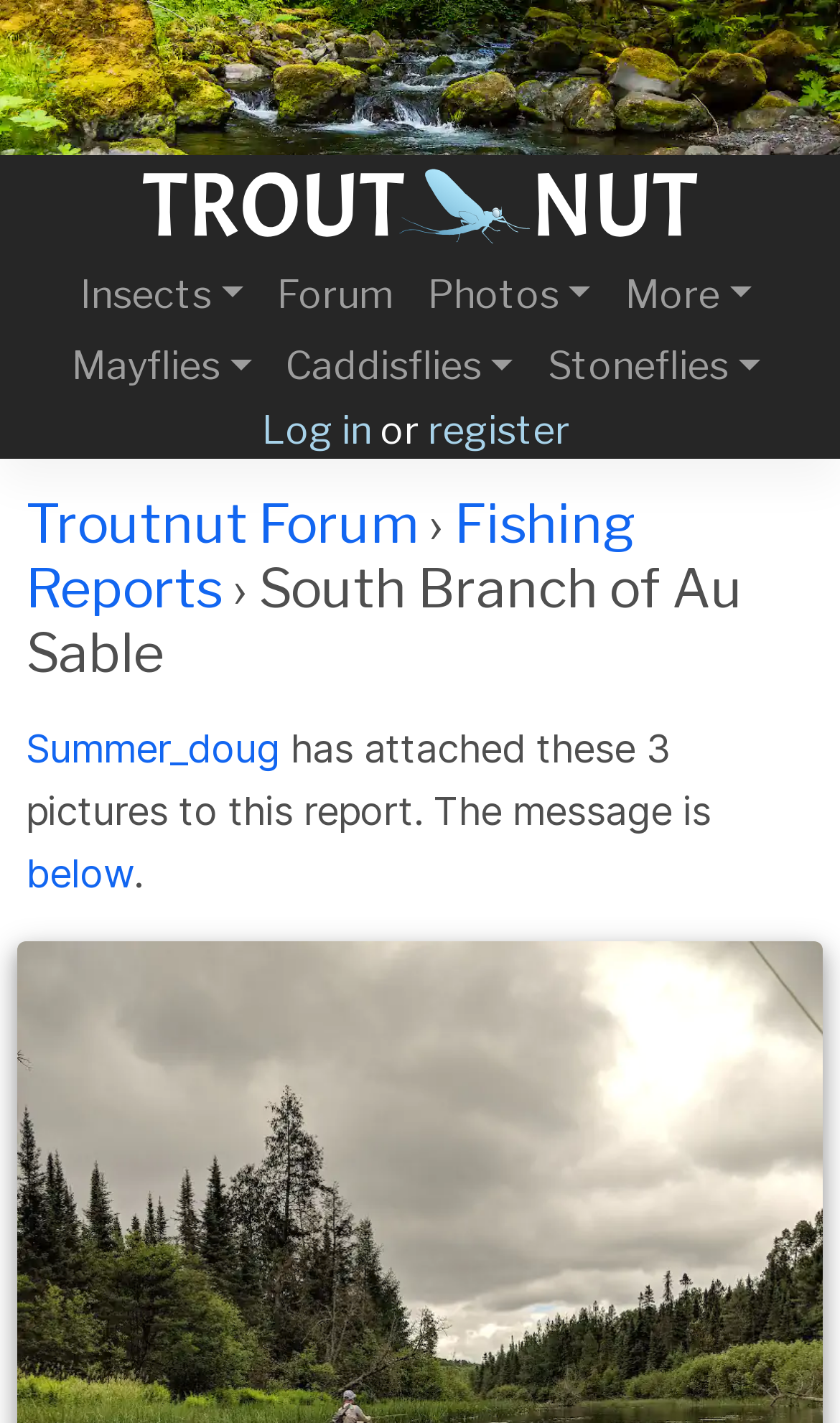Locate the bounding box coordinates of the area where you should click to accomplish the instruction: "Click on the 'Insects' button".

[0.075, 0.181, 0.31, 0.232]